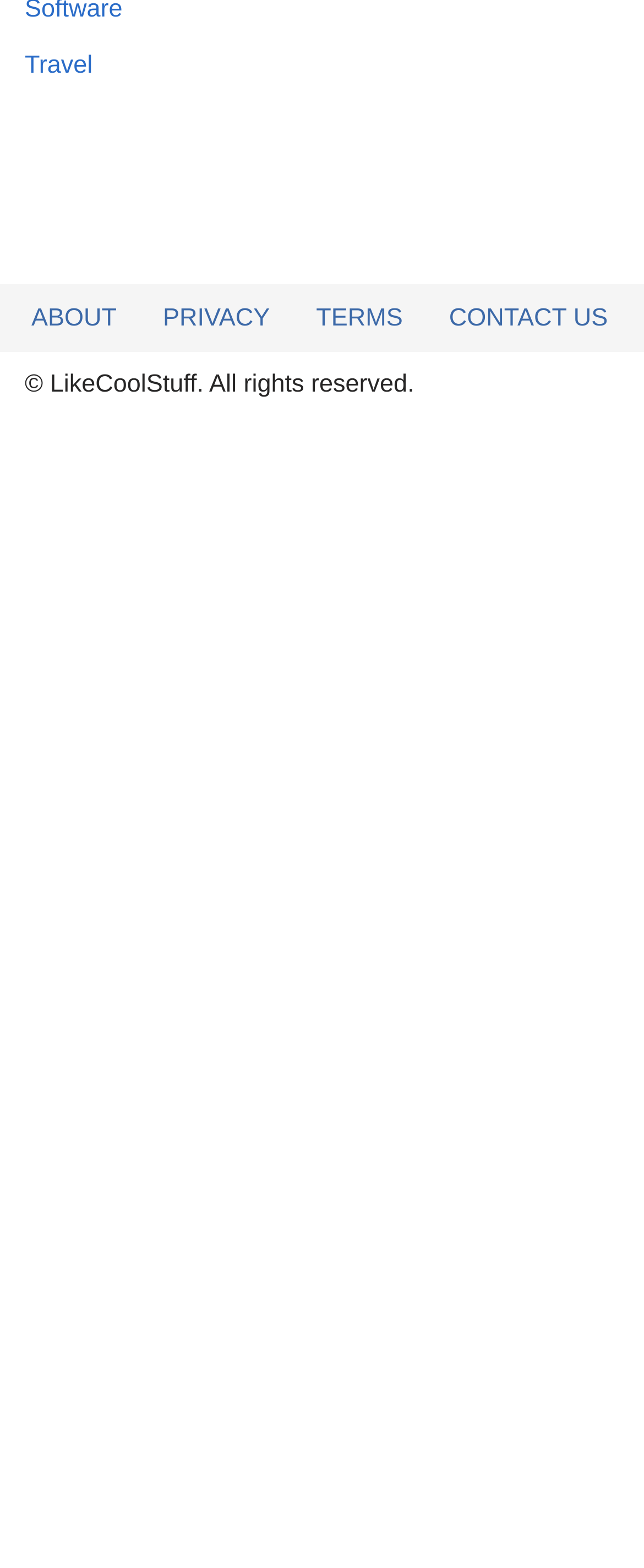Locate the bounding box coordinates of the clickable area needed to fulfill the instruction: "view privacy policy".

[0.253, 0.108, 0.419, 0.135]